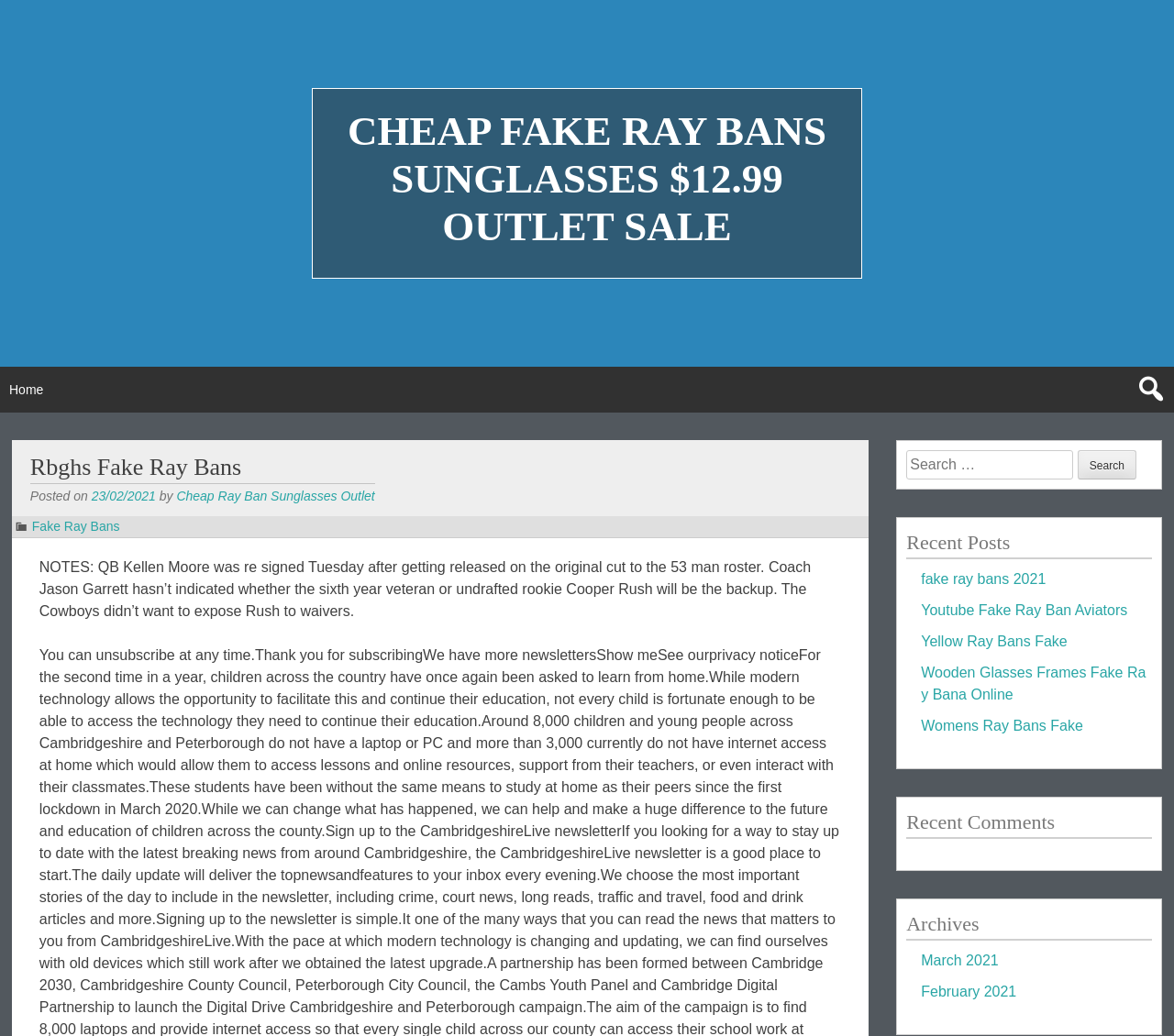Can you specify the bounding box coordinates for the region that should be clicked to fulfill this instruction: "Check the website's title".

[0.026, 0.434, 0.724, 0.468]